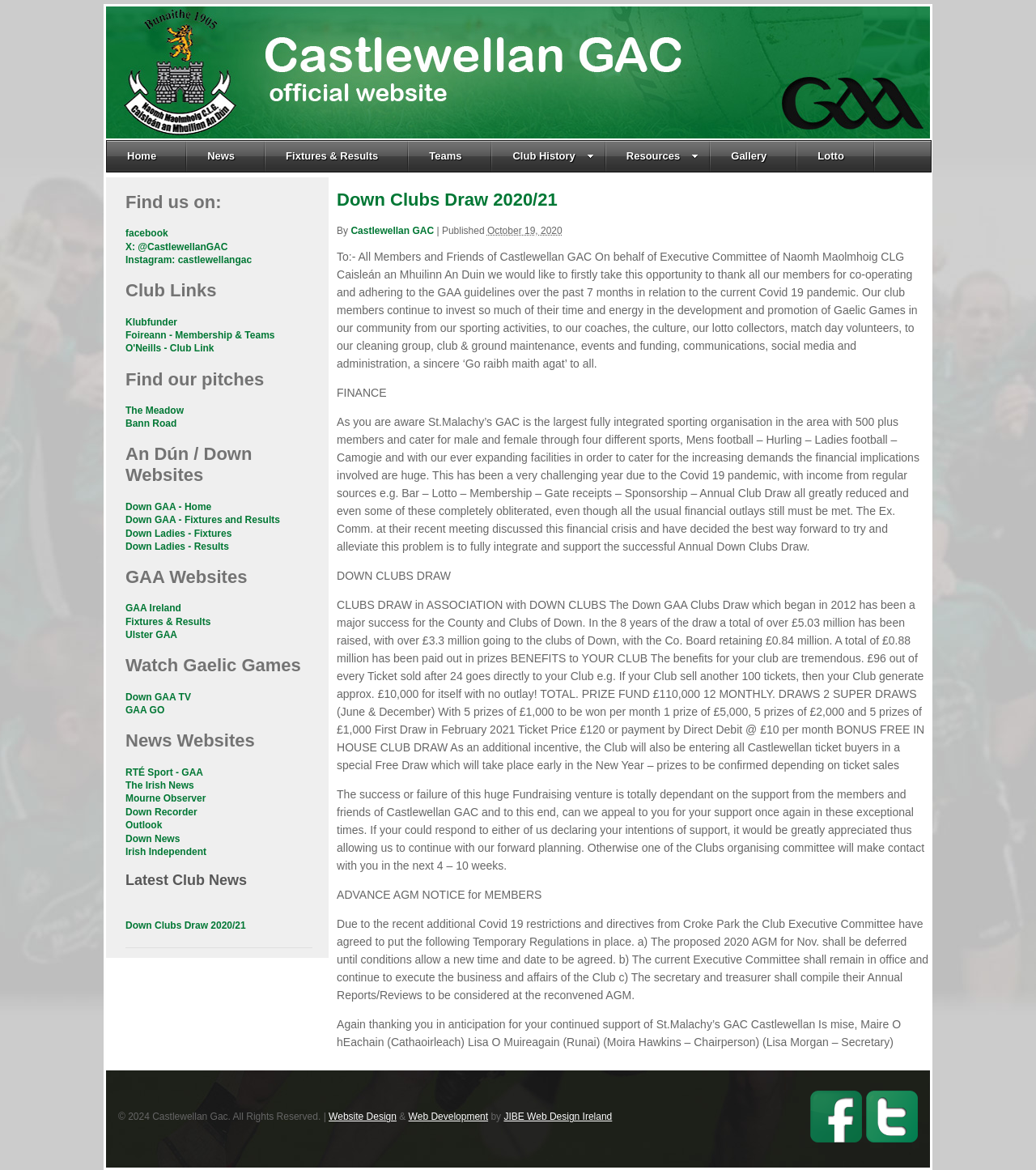Respond to the question below with a single word or phrase:
How much goes directly to the club for every ticket sold after 24?

£96